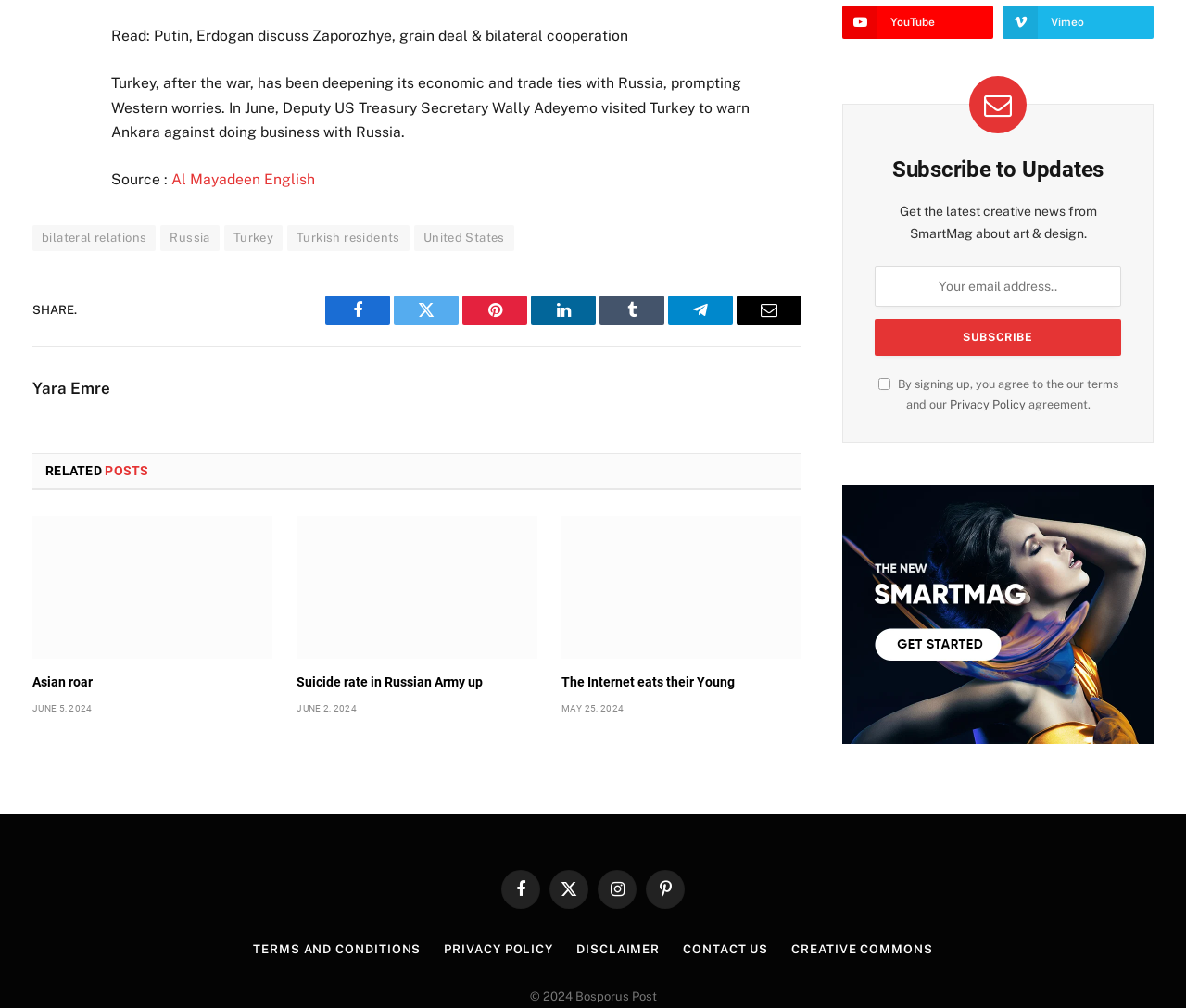Using the provided description: "title="Asian roar"", find the bounding box coordinates of the corresponding UI element. The output should be four float numbers between 0 and 1, in the format [left, top, right, bottom].

[0.027, 0.512, 0.23, 0.654]